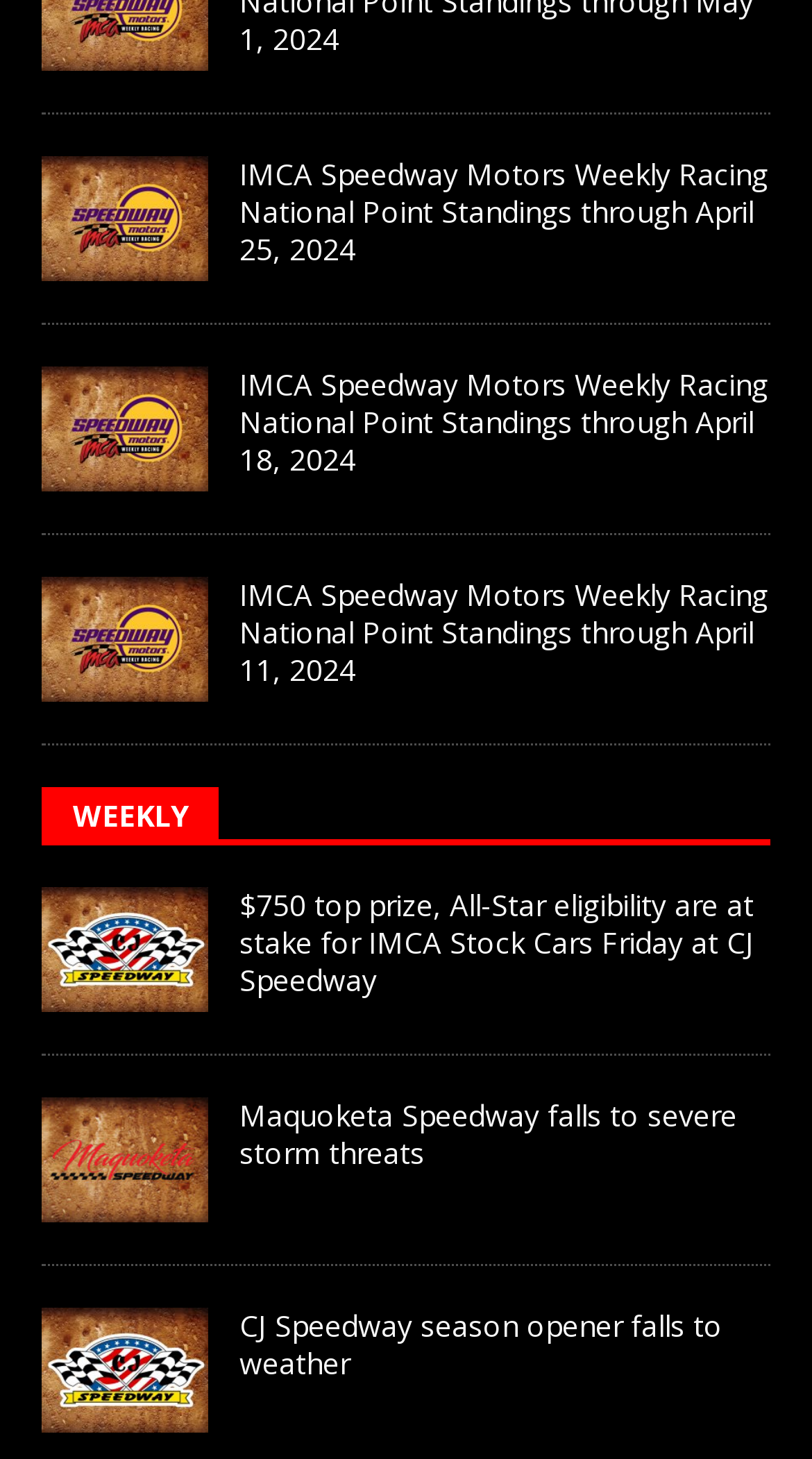Please specify the coordinates of the bounding box for the element that should be clicked to carry out this instruction: "View IMCA Speedway Motors Weekly Racing National Point Standings through April 25, 2024". The coordinates must be four float numbers between 0 and 1, formatted as [left, top, right, bottom].

[0.051, 0.106, 0.256, 0.192]